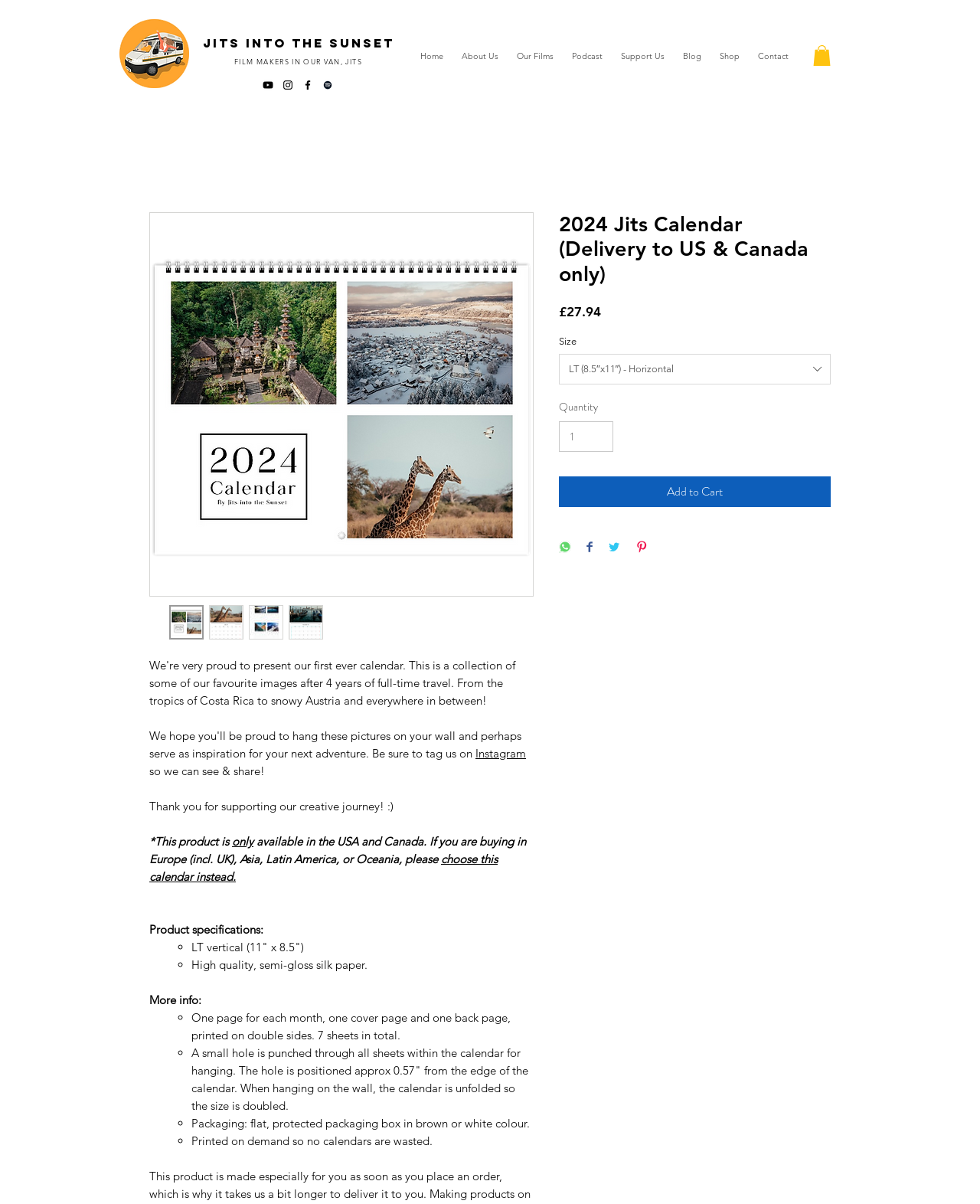Please identify the bounding box coordinates for the region that you need to click to follow this instruction: "Click on the 'Add to Cart' button".

[0.57, 0.396, 0.848, 0.421]